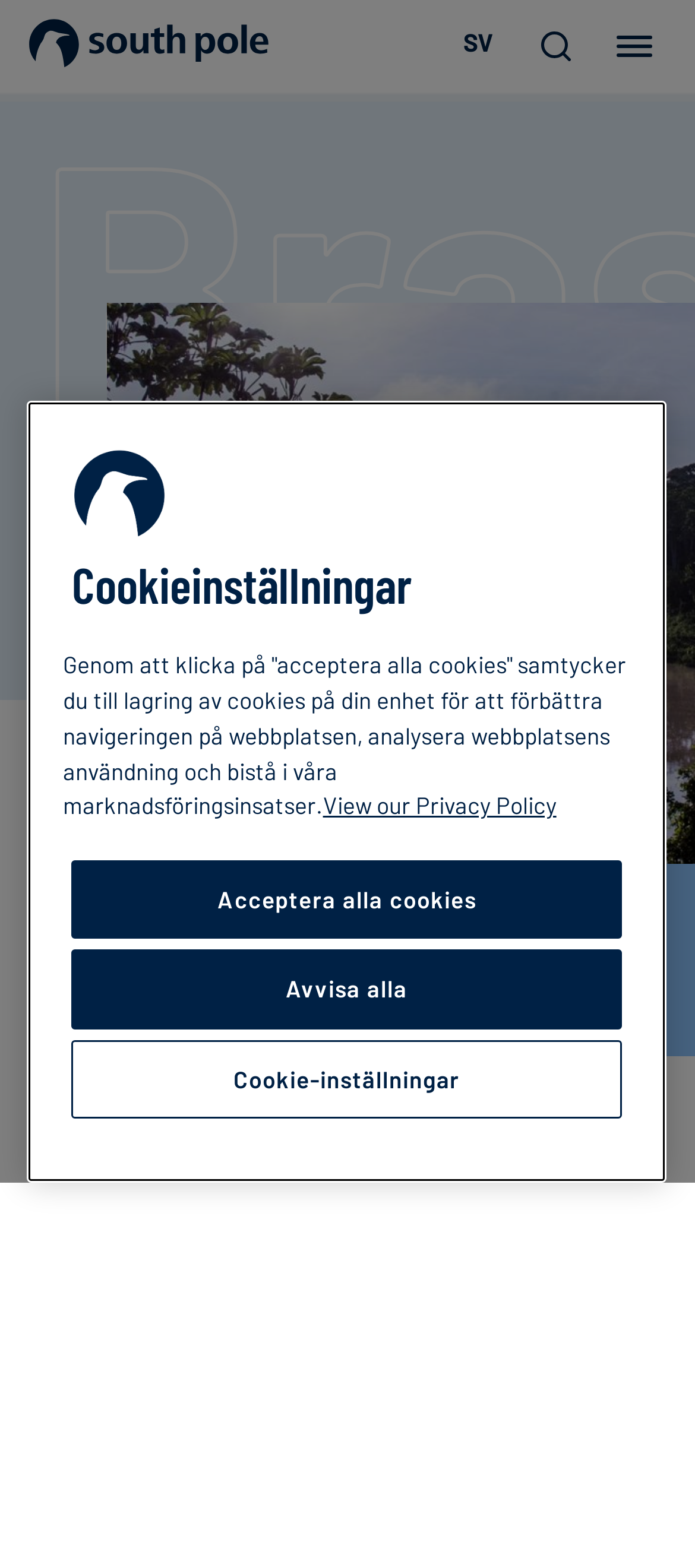Specify the bounding box coordinates of the region I need to click to perform the following instruction: "Explore 'Naturbaserade lösningar' project". The coordinates must be four float numbers in the range of 0 to 1, i.e., [left, top, right, bottom].

[0.1, 0.066, 0.372, 0.11]